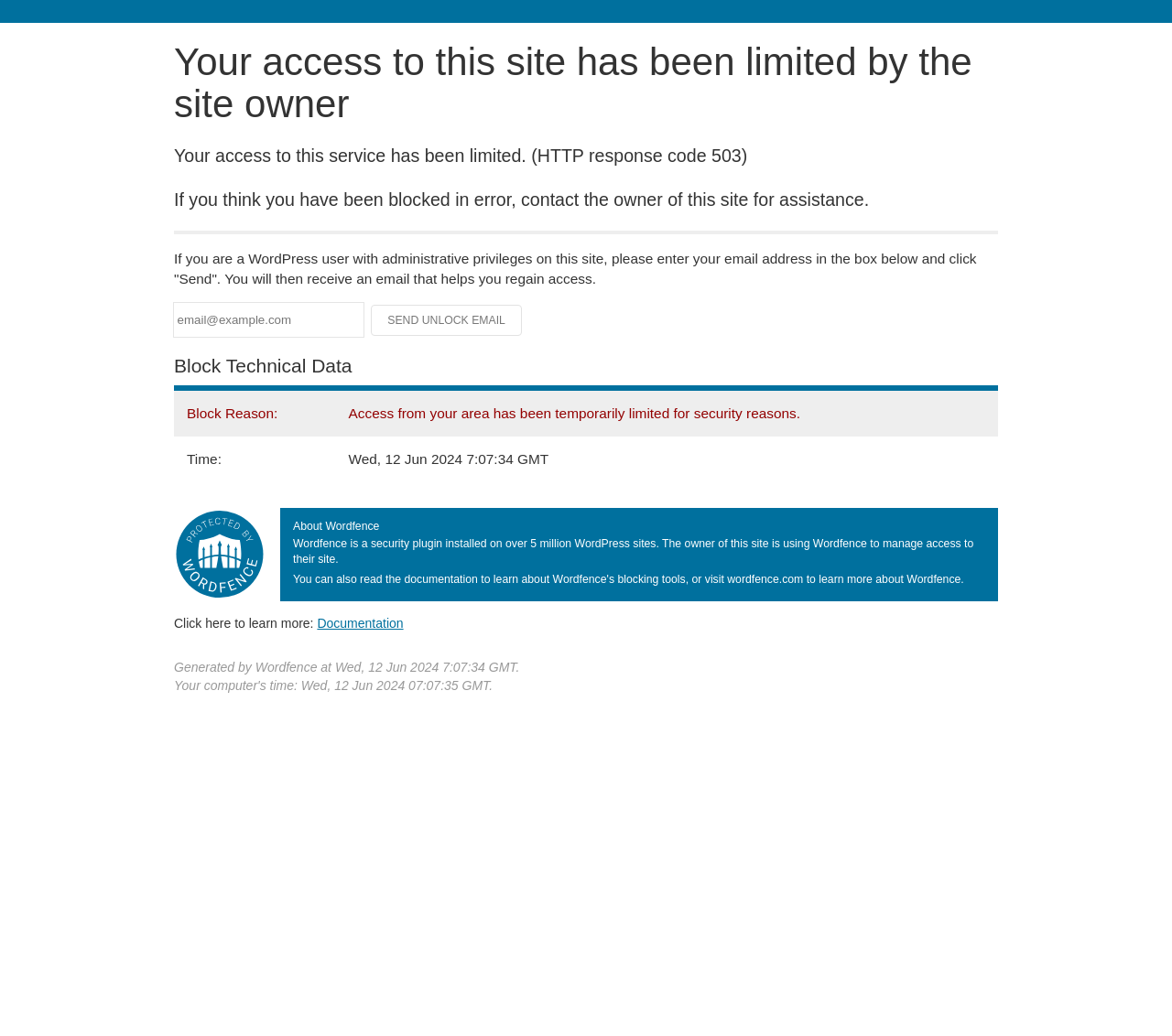Bounding box coordinates are specified in the format (top-left x, top-left y, bottom-right x, bottom-right y). All values are floating point numbers bounded between 0 and 1. Please provide the bounding box coordinate of the region this sentence describes: Documentation

[0.271, 0.594, 0.344, 0.608]